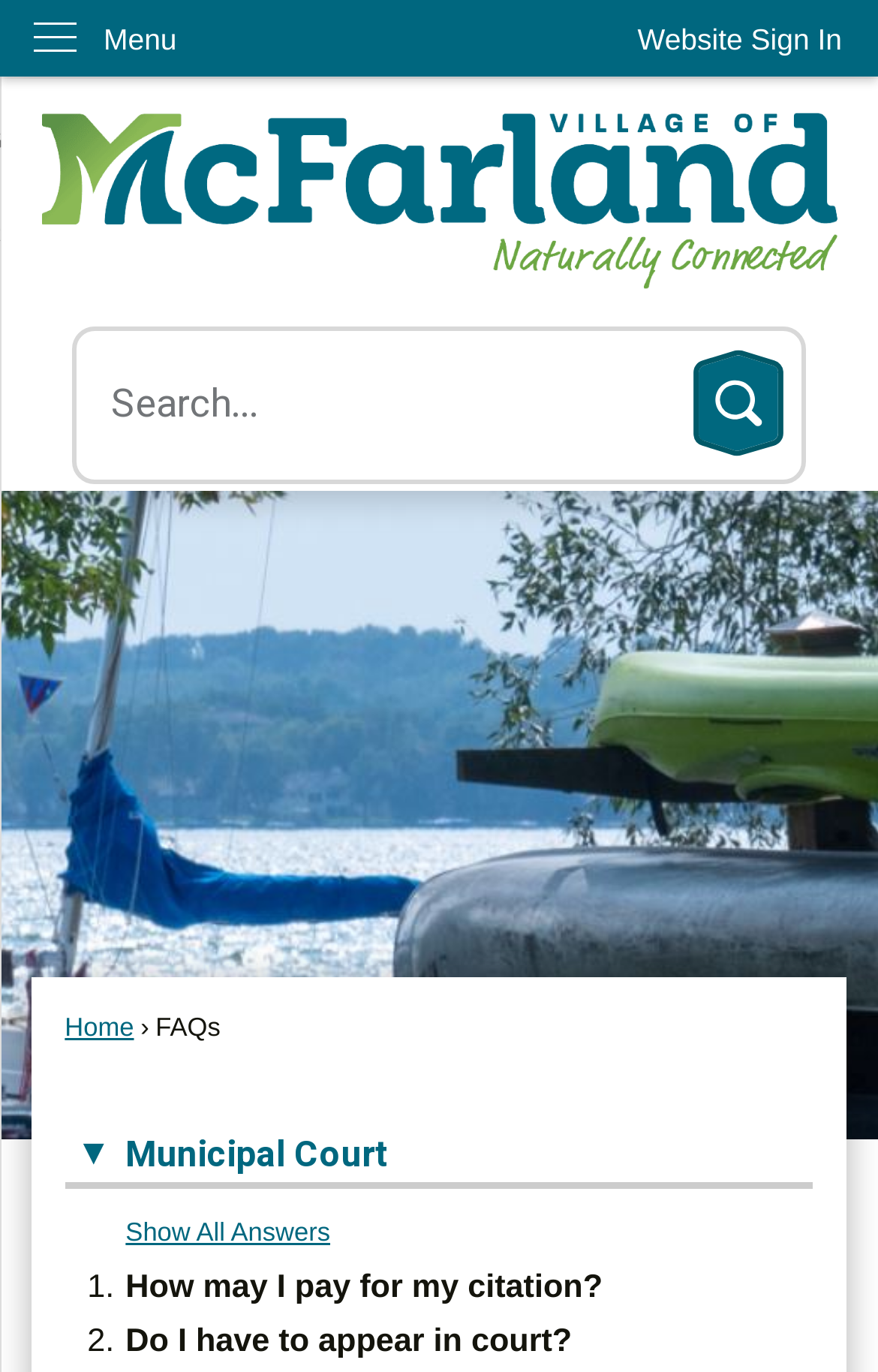Please determine the bounding box coordinates for the UI element described as: "Website Sign In".

[0.685, 0.0, 1.0, 0.057]